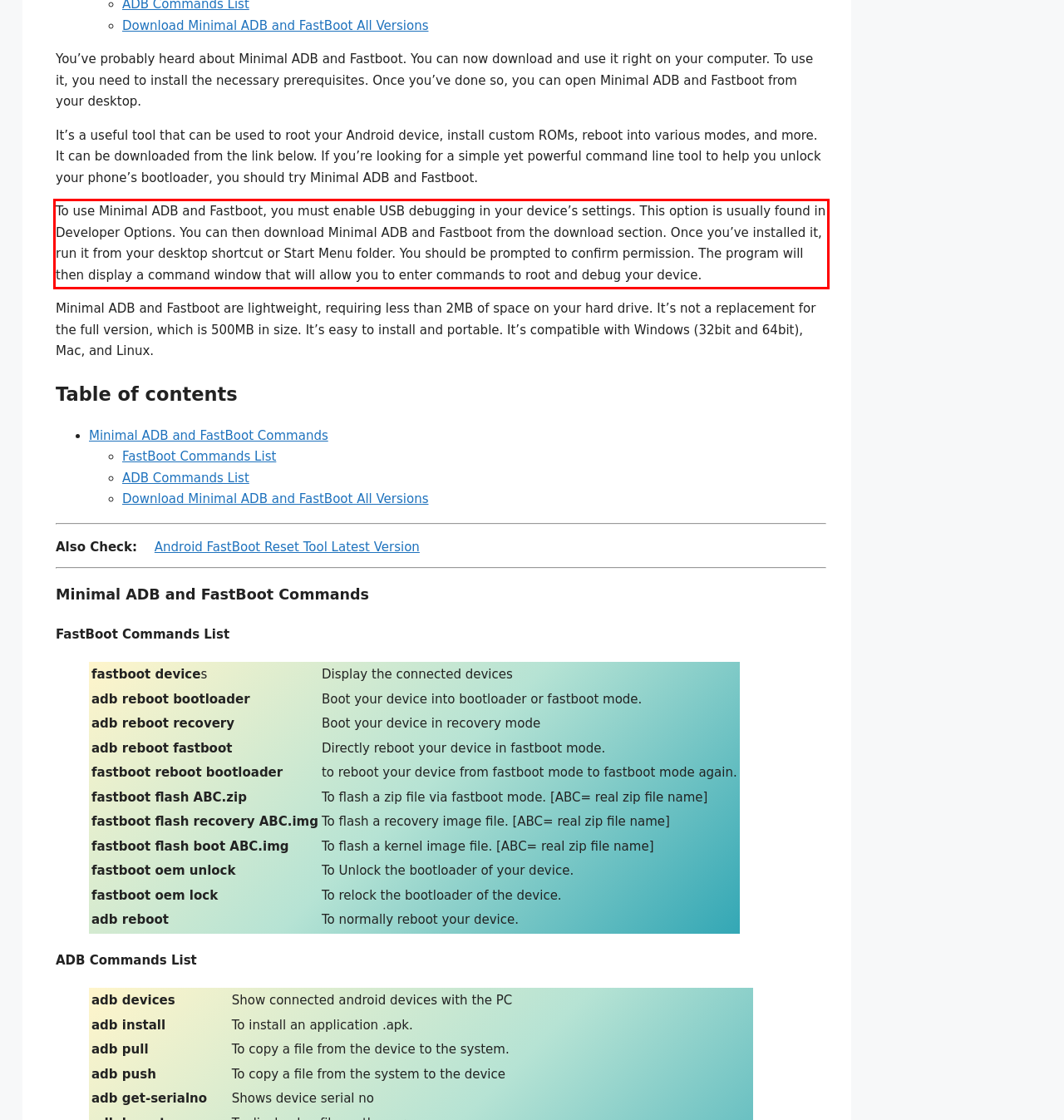Examine the webpage screenshot, find the red bounding box, and extract the text content within this marked area.

To use Minimal ADB and Fastboot, you must enable USB debugging in your device’s settings. This option is usually found in Developer Options. You can then download Minimal ADB and Fastboot from the download section. Once you’ve installed it, run it from your desktop shortcut or Start Menu folder. You should be prompted to confirm permission. The program will then display a command window that will allow you to enter commands to root and debug your device.